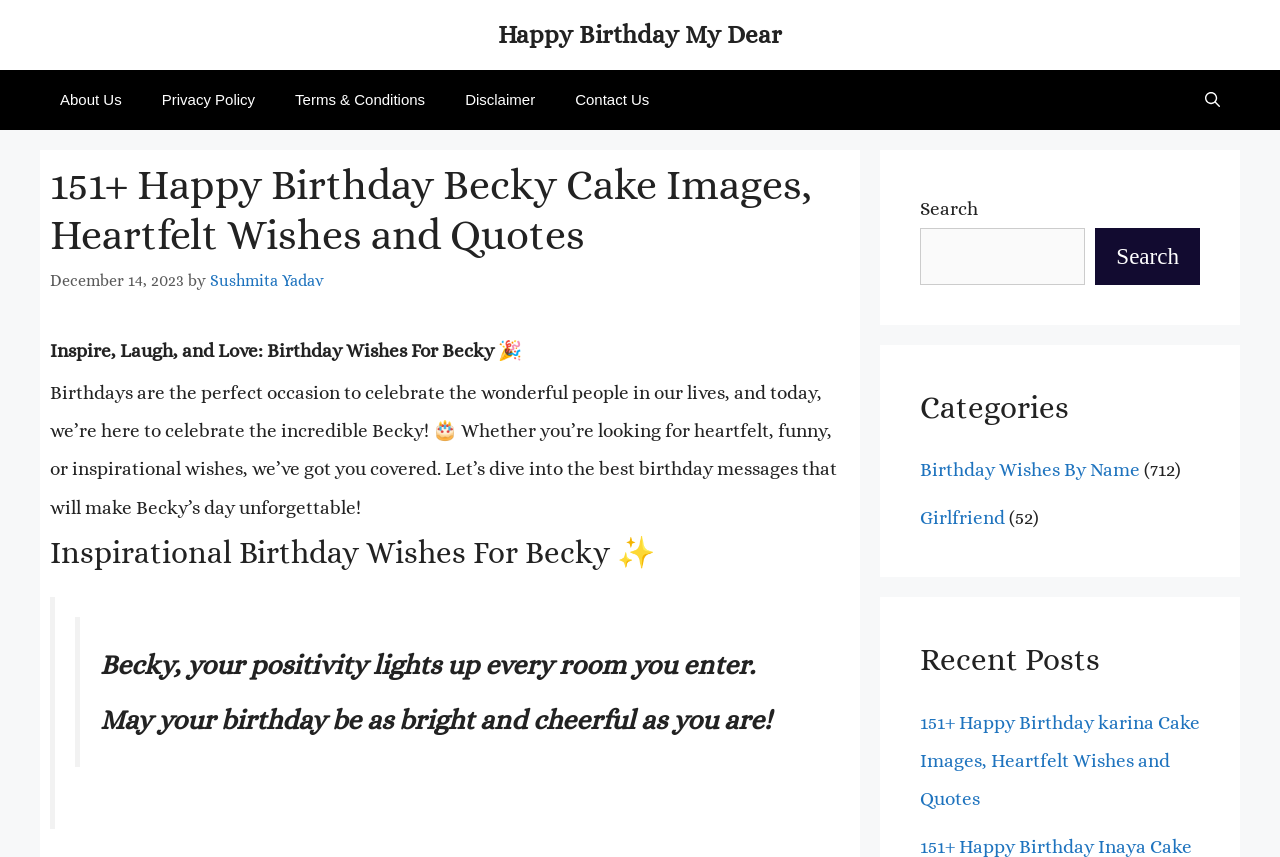Provide the bounding box coordinates for the UI element described in this sentence: "Disclaimer". The coordinates should be four float values between 0 and 1, i.e., [left, top, right, bottom].

[0.348, 0.082, 0.434, 0.152]